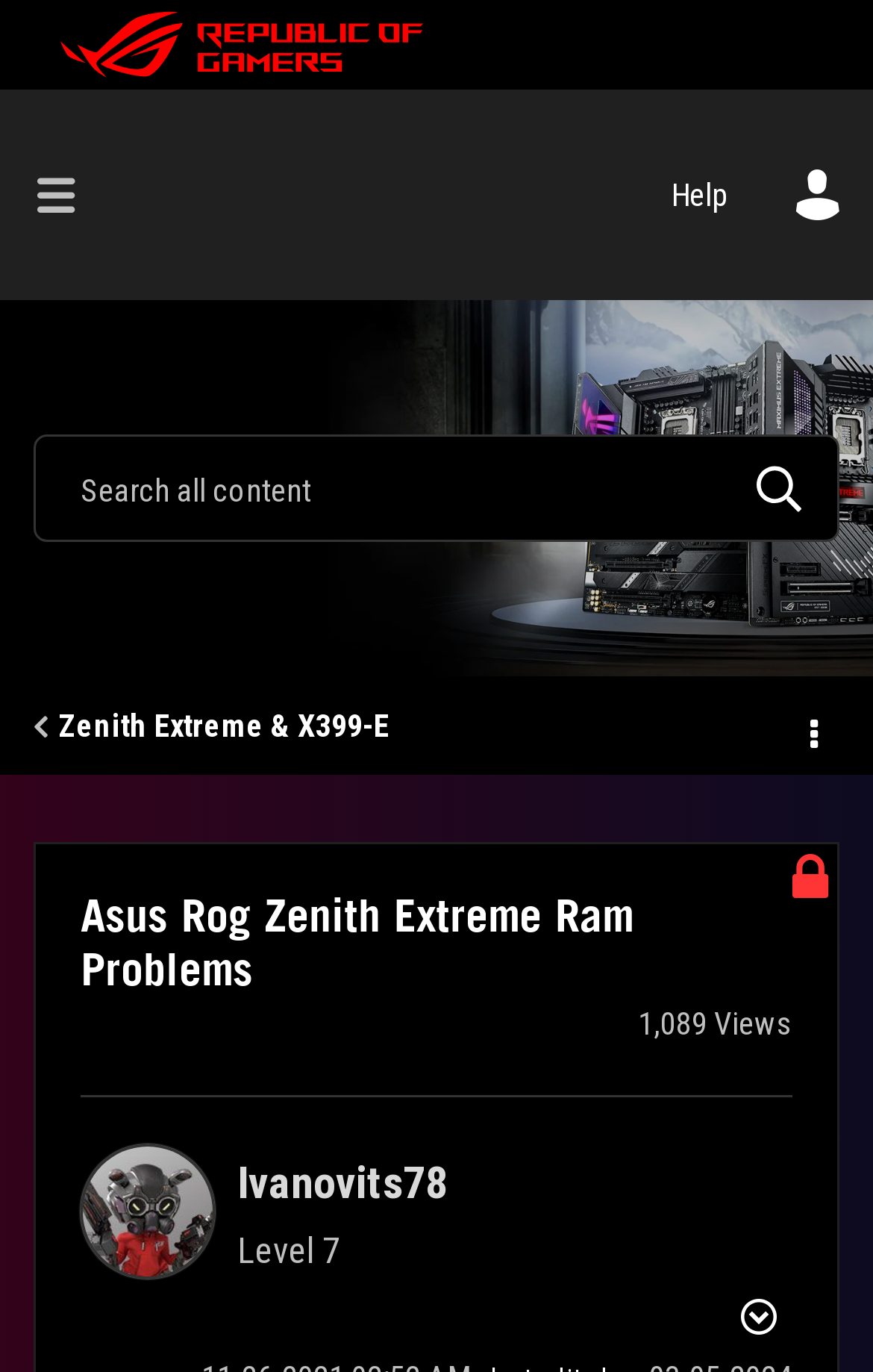Detail the features and information presented on the webpage.

This webpage appears to be a forum thread discussion on the Republic of Gamers Forum, specifically about Asus ROG Zenith Extreme RAM problems. 

At the top of the page, there is a main navigation section with a link to "ROG" accompanied by an image of the ROG logo. Next to it, there is a "Browse" button. On the right side of the top section, there is a "Help" link and a "Search" button with a corresponding search textbox.

Below the top section, there is a breadcrumbs navigation section with a link to "Zenith Extreme & X399-E". An "Options" button is located to the right of the breadcrumbs section.

The main content of the page is a forum thread discussion, with a heading that reads "Asus Rog Zenith Extreme Ram Problems". Below the heading, there is a text indicating "1,089 Views". 

The author of the thread, Ivanovits78, is displayed with an image and a link to their profile. The author's level, "Level 7", is also shown. 

At the bottom of the page, there is a button to show the post option menu for the Asus ROG Zenith Extreme Ram Problems thread.